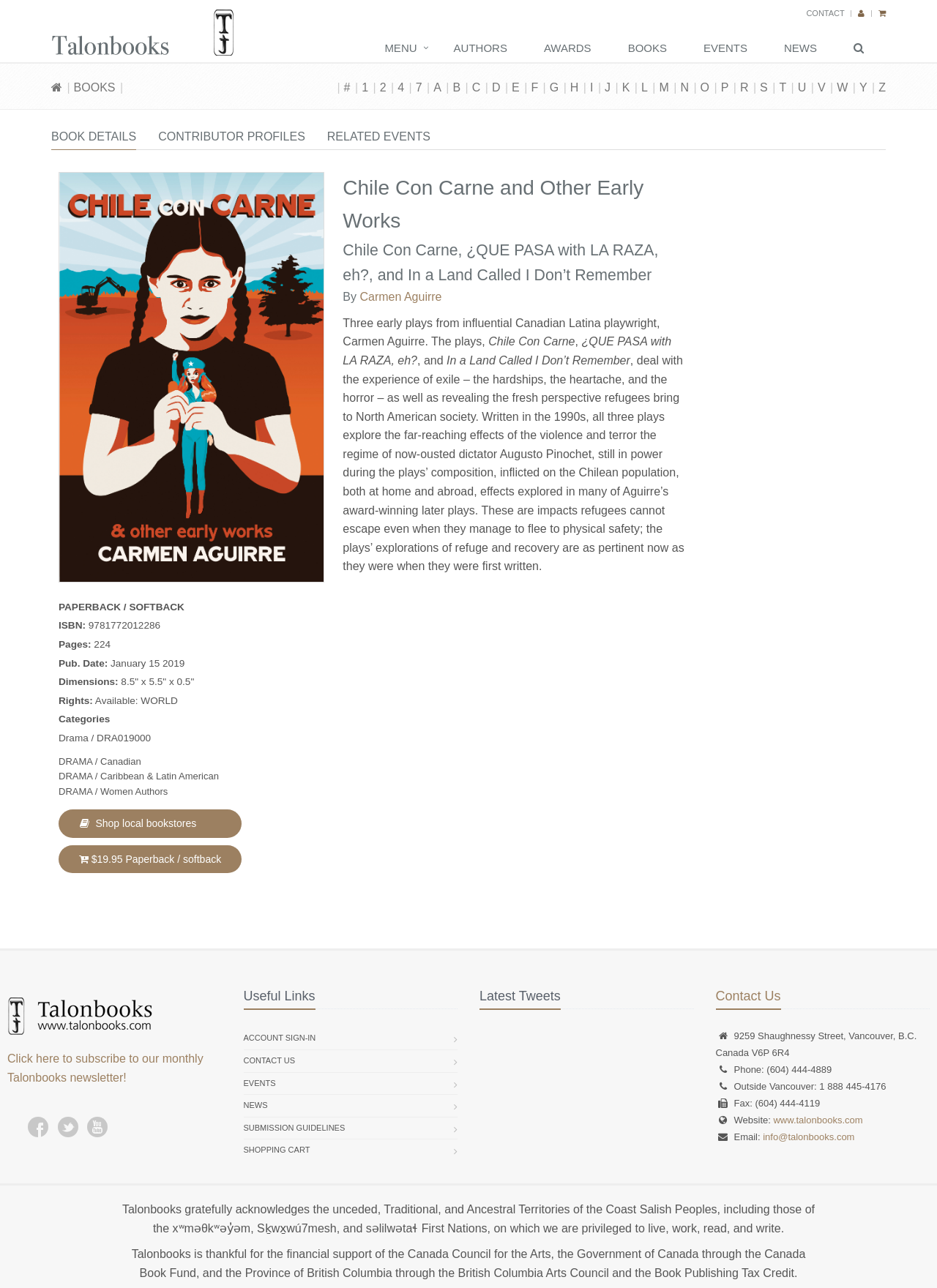Answer the question with a single word or phrase: 
What is the logo of the website?

Logo